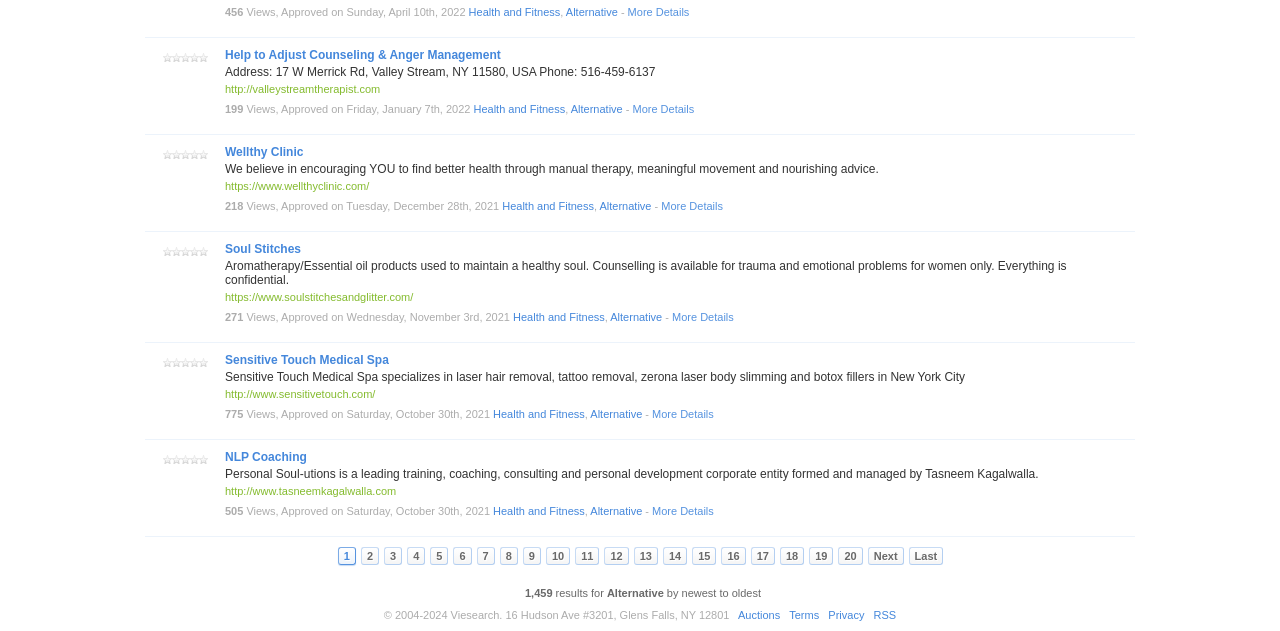Please respond in a single word or phrase: 
How many views does Soul Stitches have?

271